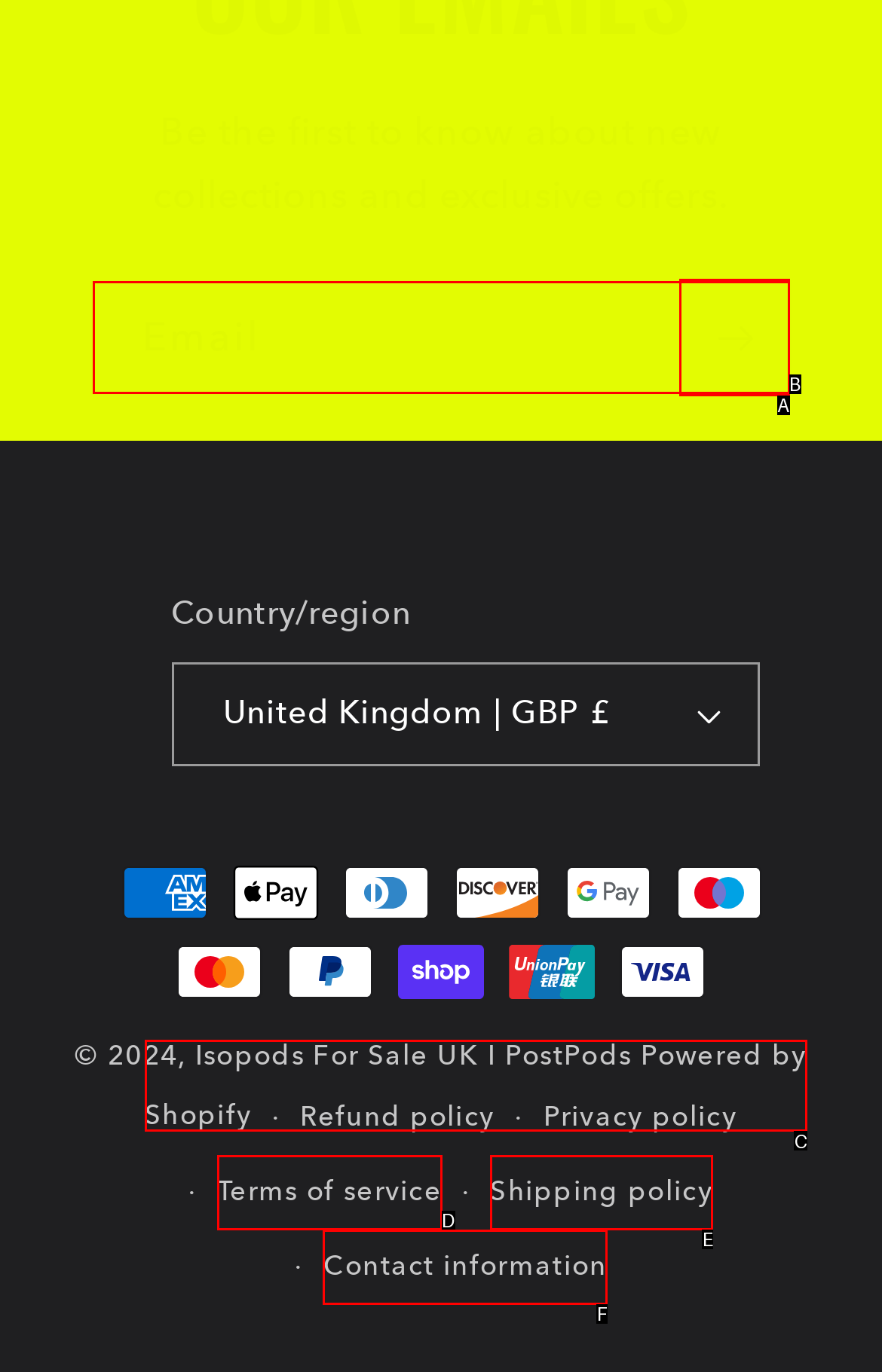Select the letter from the given choices that aligns best with the description: Powered by Shopify. Reply with the specific letter only.

C